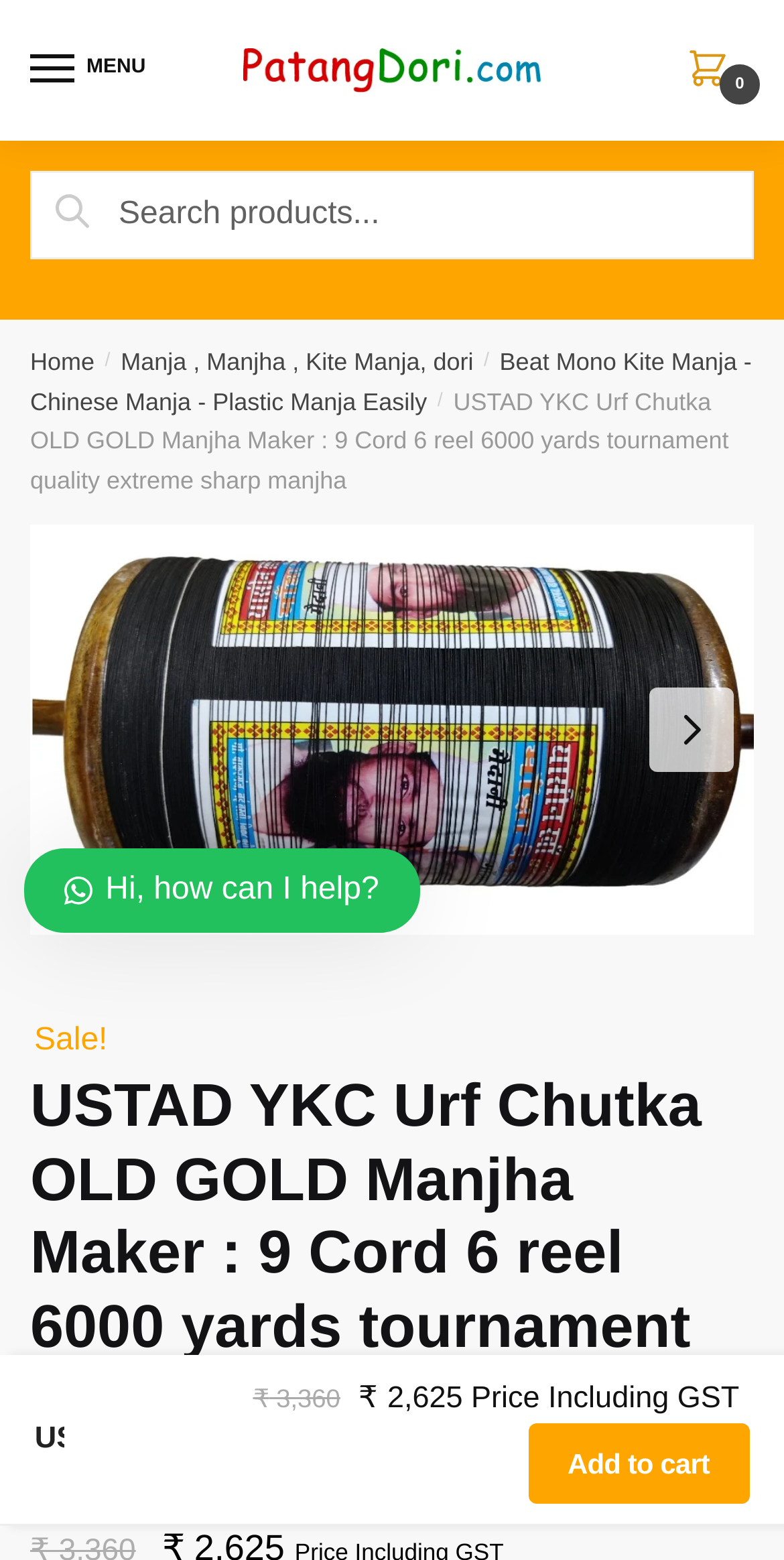Pinpoint the bounding box coordinates of the clickable area necessary to execute the following instruction: "Zoom in the image". The coordinates should be given as four float numbers between 0 and 1, namely [left, top, right, bottom].

[0.038, 0.336, 0.962, 0.6]